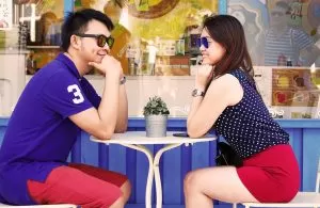What is on the woman's face?
Provide an in-depth answer to the question, covering all aspects.

The woman has sunglasses perched on her face, adding to her chic and stylish appearance in the intimate setting.